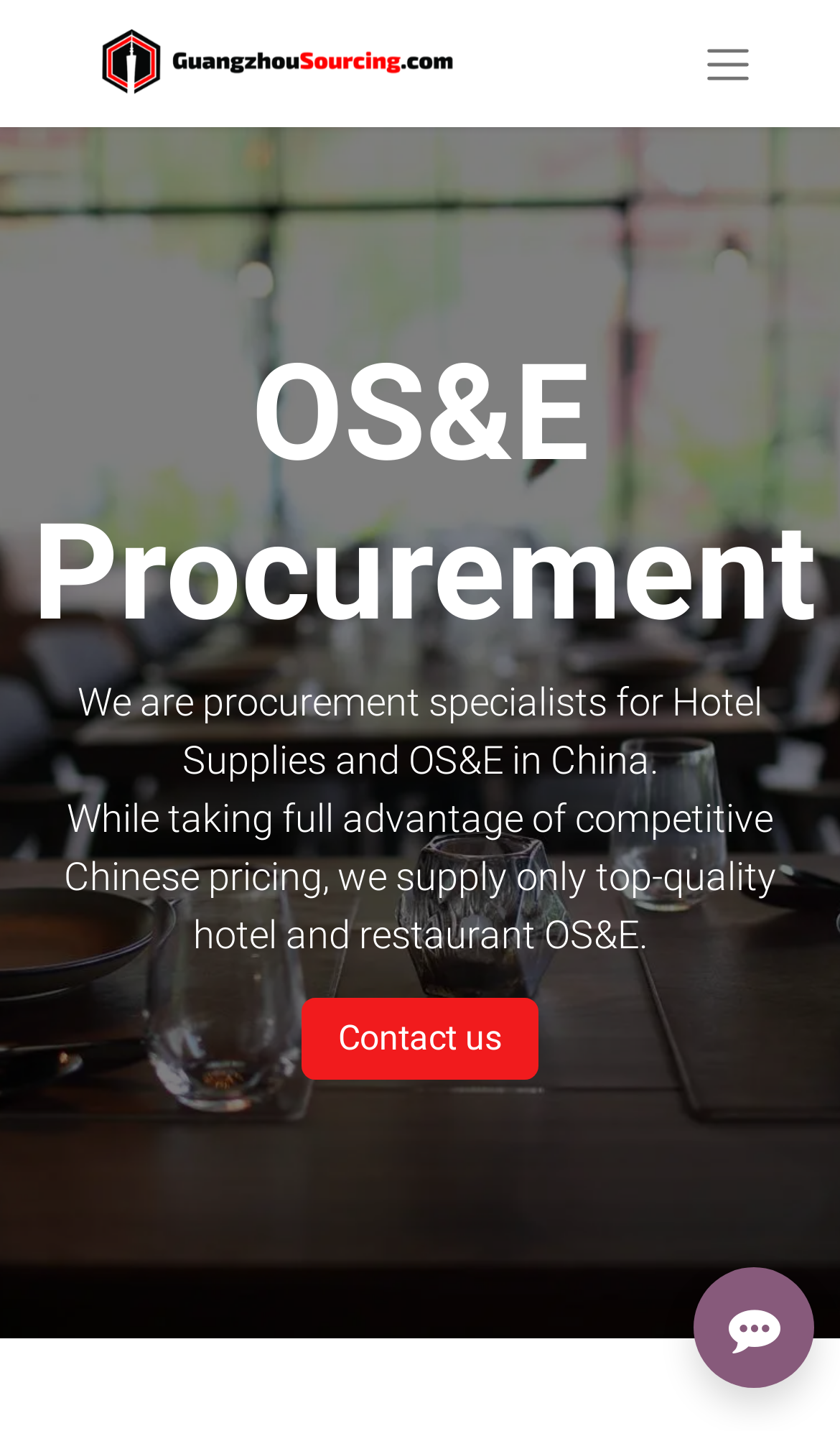Write a detailed summary of the webpage.

The webpage is about OS&E Procurement and Guangzhou Sourcing. At the top, there is a navigation menu labeled "Mobile" that spans the entire width of the page. Within this menu, there is a logo of Guangzhou Sourcing, which is an image, positioned on the left side. To the right of the logo, there is a button to toggle the navigation menu. 

Below the navigation menu, there is a prominent heading that reads "OS&E Procurement" which takes up most of the width of the page. Underneath the heading, there is a paragraph of text that describes the company's services, stating that they are procurement specialists for hotel supplies and OS&E in China. 

Following this paragraph, there is another paragraph that elaborates on the company's services, mentioning that they supply top-quality hotel and restaurant OS&E while taking advantage of competitive Chinese pricing. 

On the right side of the page, there is a "Contact us" link. At the bottom right corner of the page, there is a button with an icon, likely a social media or sharing button.